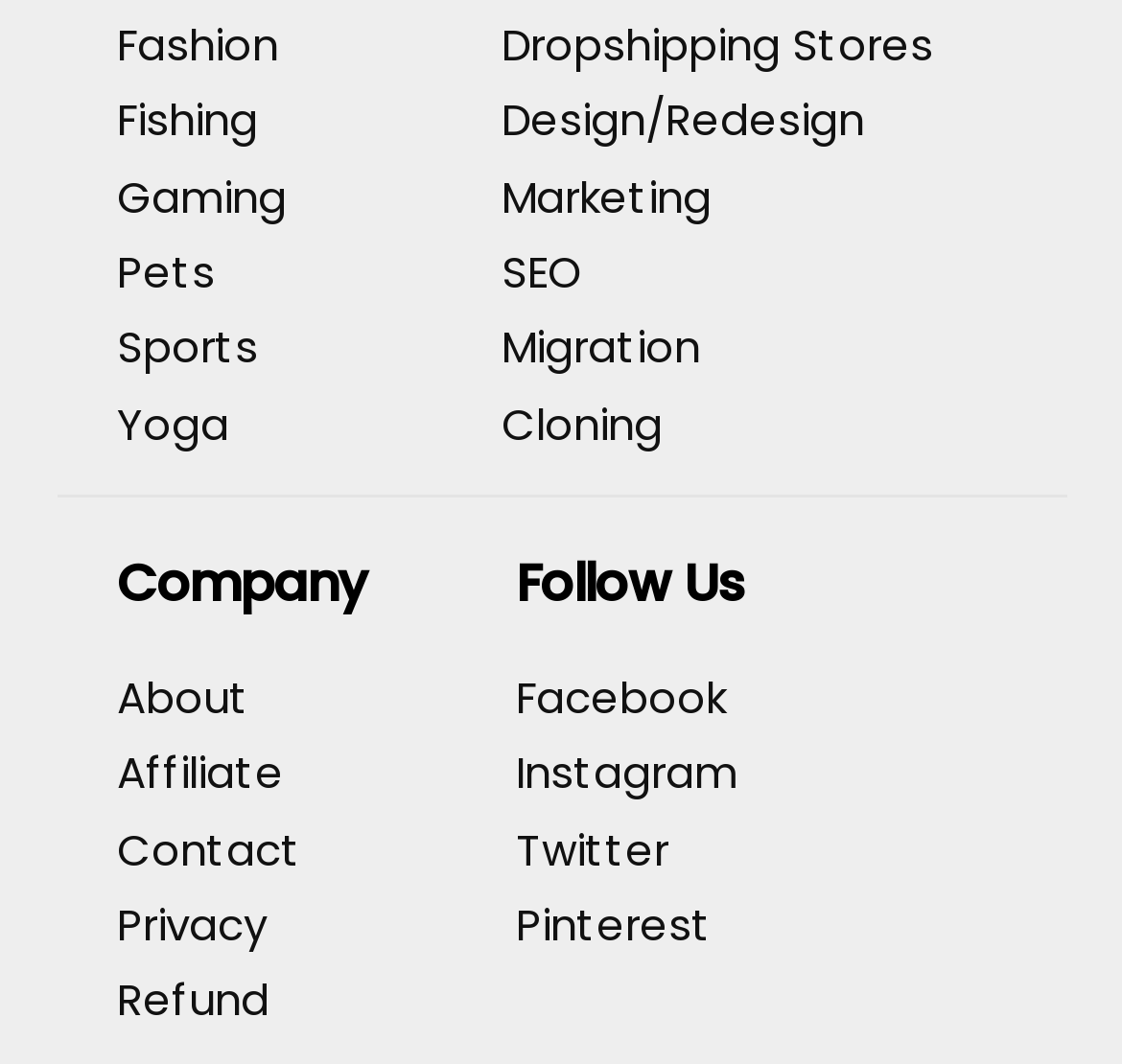Please predict the bounding box coordinates of the element's region where a click is necessary to complete the following instruction: "Check the Privacy policy". The coordinates should be represented by four float numbers between 0 and 1, i.e., [left, top, right, bottom].

[0.104, 0.84, 0.237, 0.897]